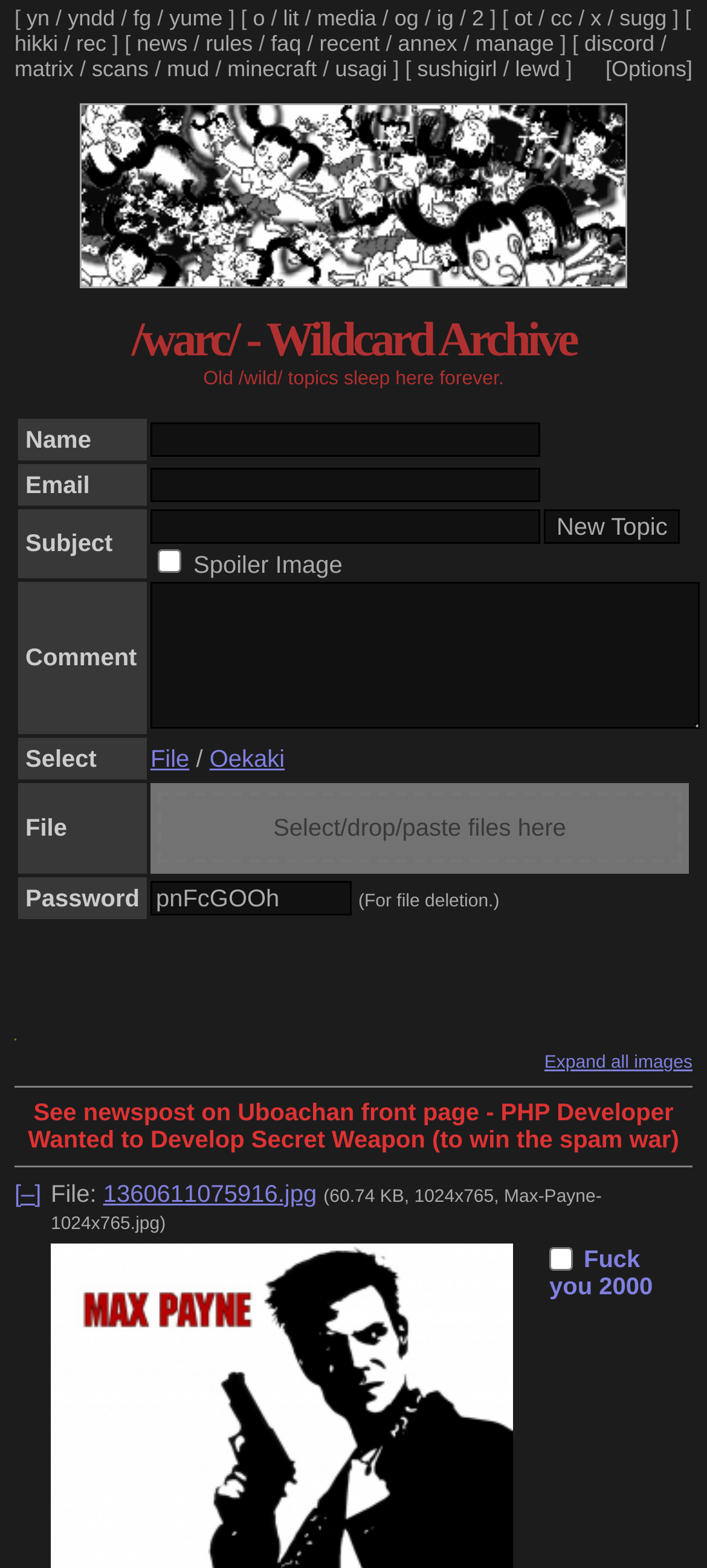Specify the bounding box coordinates of the element's area that should be clicked to execute the given instruction: "Enter text in the 'Name' field". The coordinates should be four float numbers between 0 and 1, i.e., [left, top, right, bottom].

[0.213, 0.269, 0.764, 0.291]